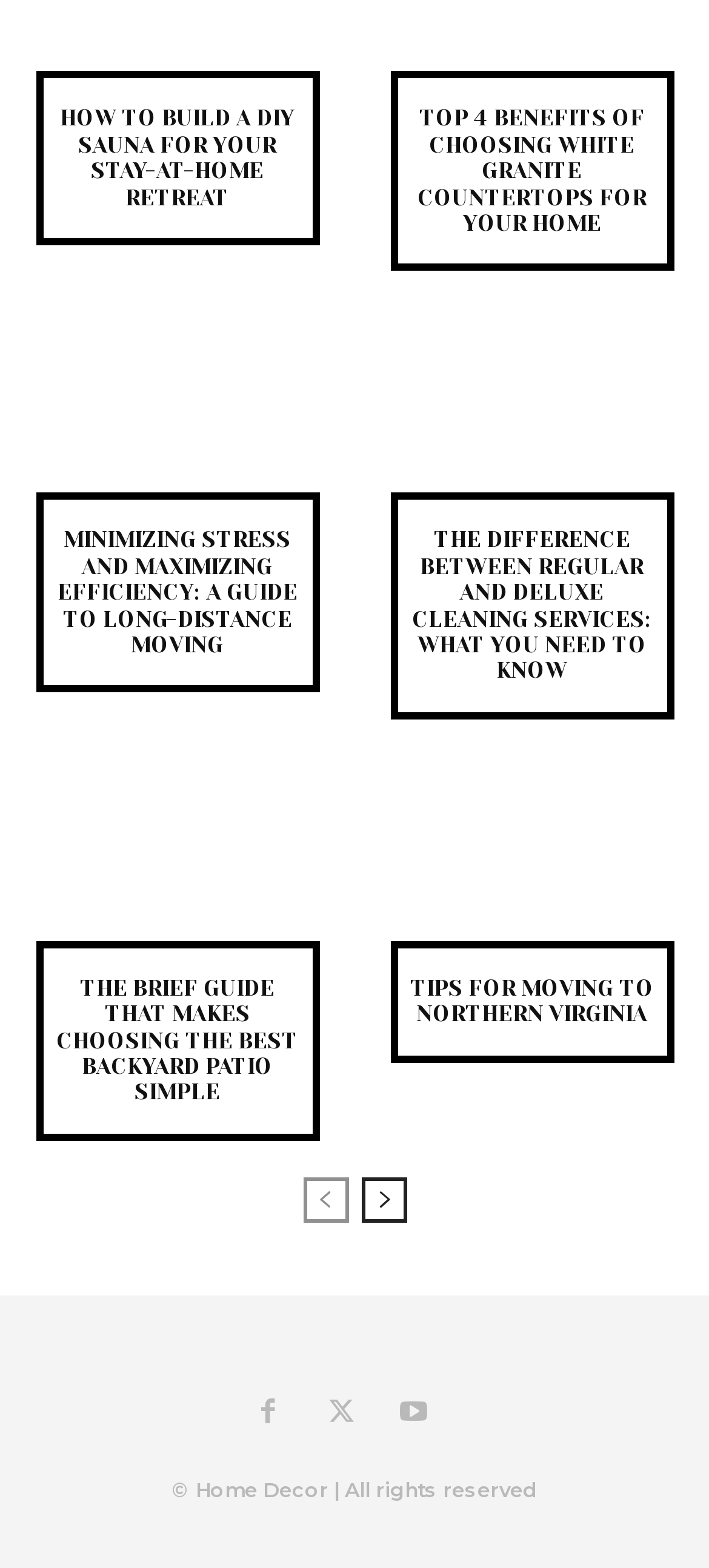Determine the bounding box coordinates of the area to click in order to meet this instruction: "Click on the link to learn how to build a DIY sauna".

[0.073, 0.068, 0.427, 0.134]